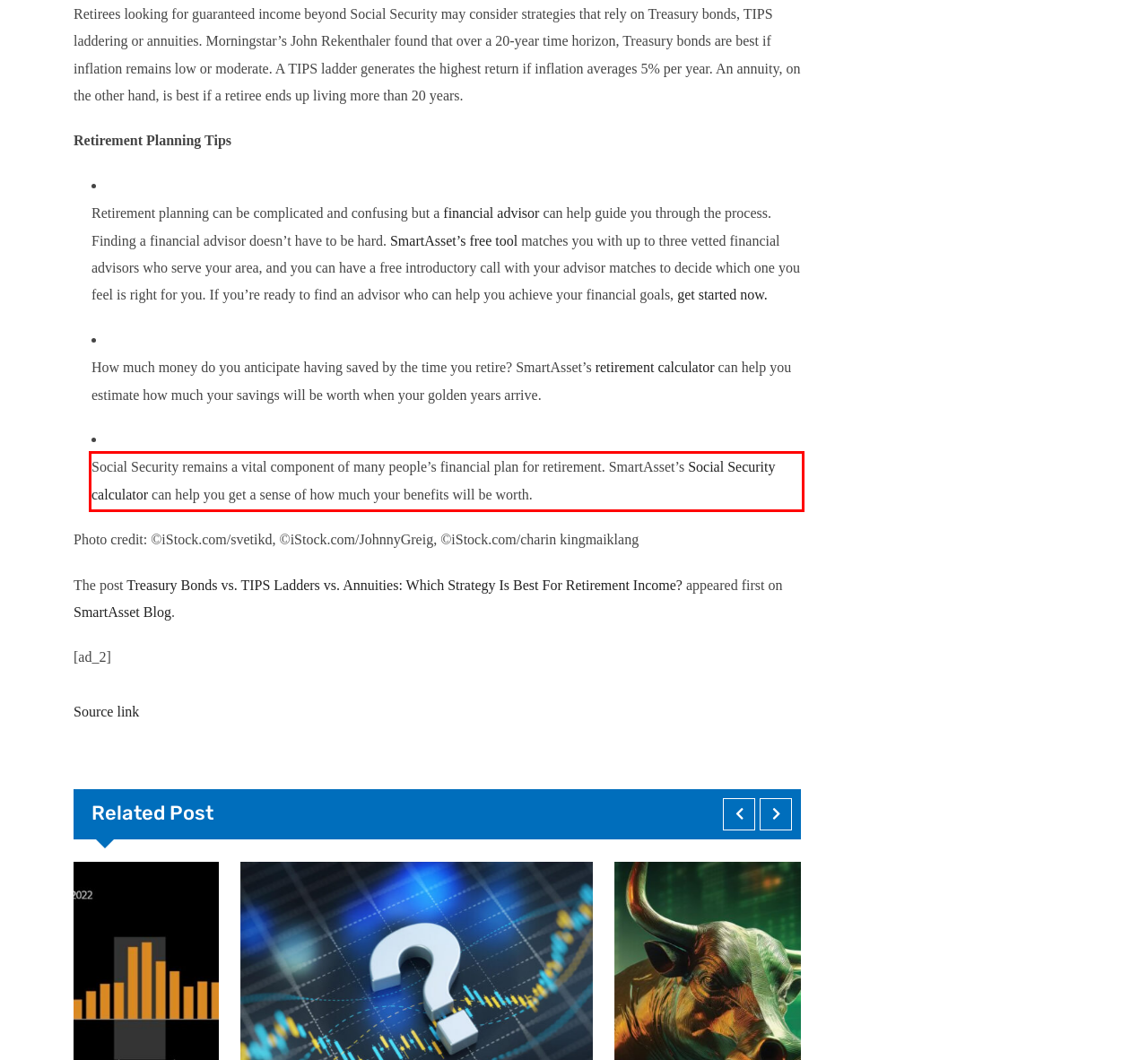The screenshot provided shows a webpage with a red bounding box. Apply OCR to the text within this red bounding box and provide the extracted content.

Social Security remains a vital component of many people’s financial plan for retirement. SmartAsset’s Social Security calculator can help you get a sense of how much your benefits will be worth.